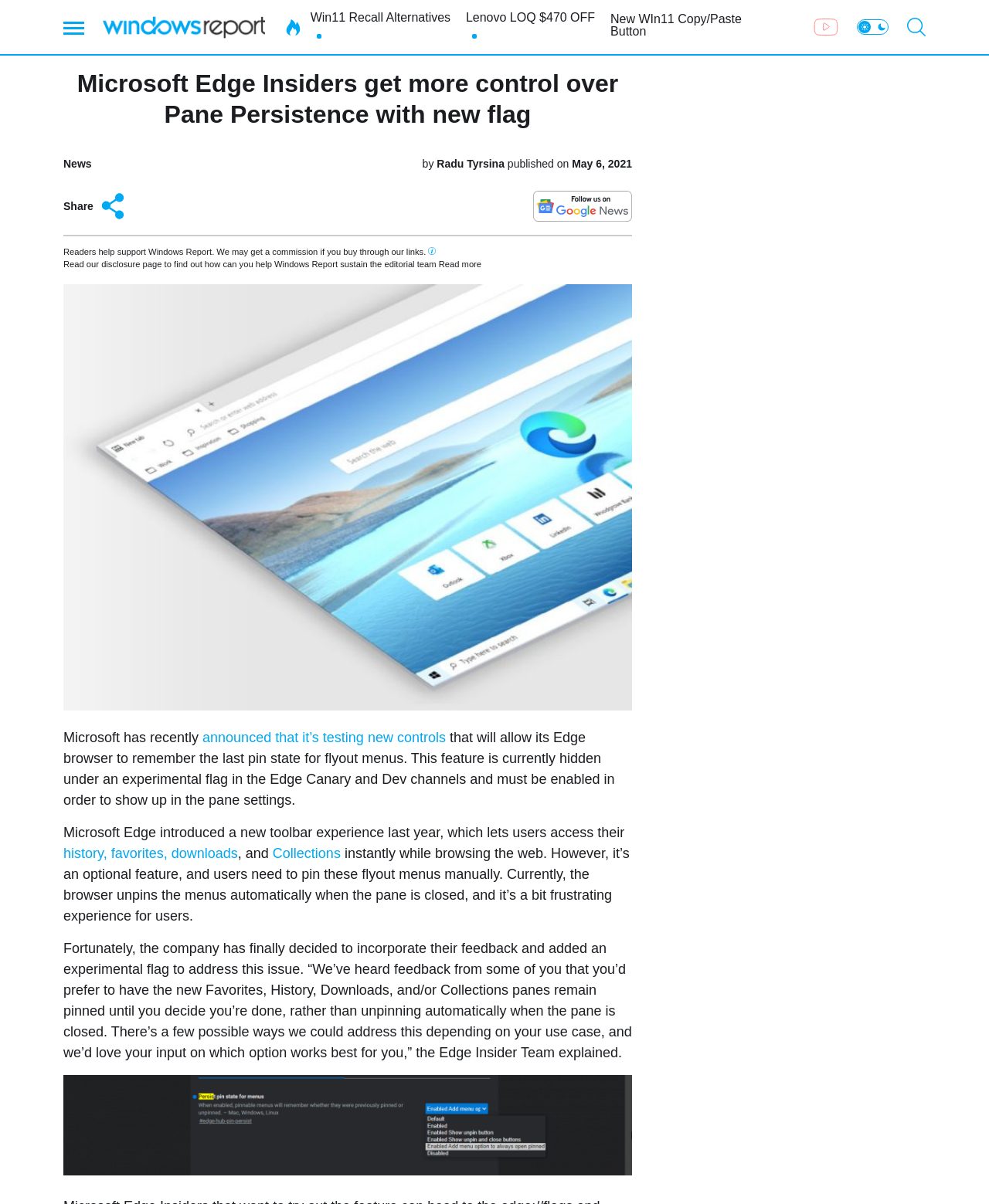Find the bounding box coordinates of the element's region that should be clicked in order to follow the given instruction: "Share this article". The coordinates should consist of four float numbers between 0 and 1, i.e., [left, top, right, bottom].

[0.064, 0.158, 0.13, 0.184]